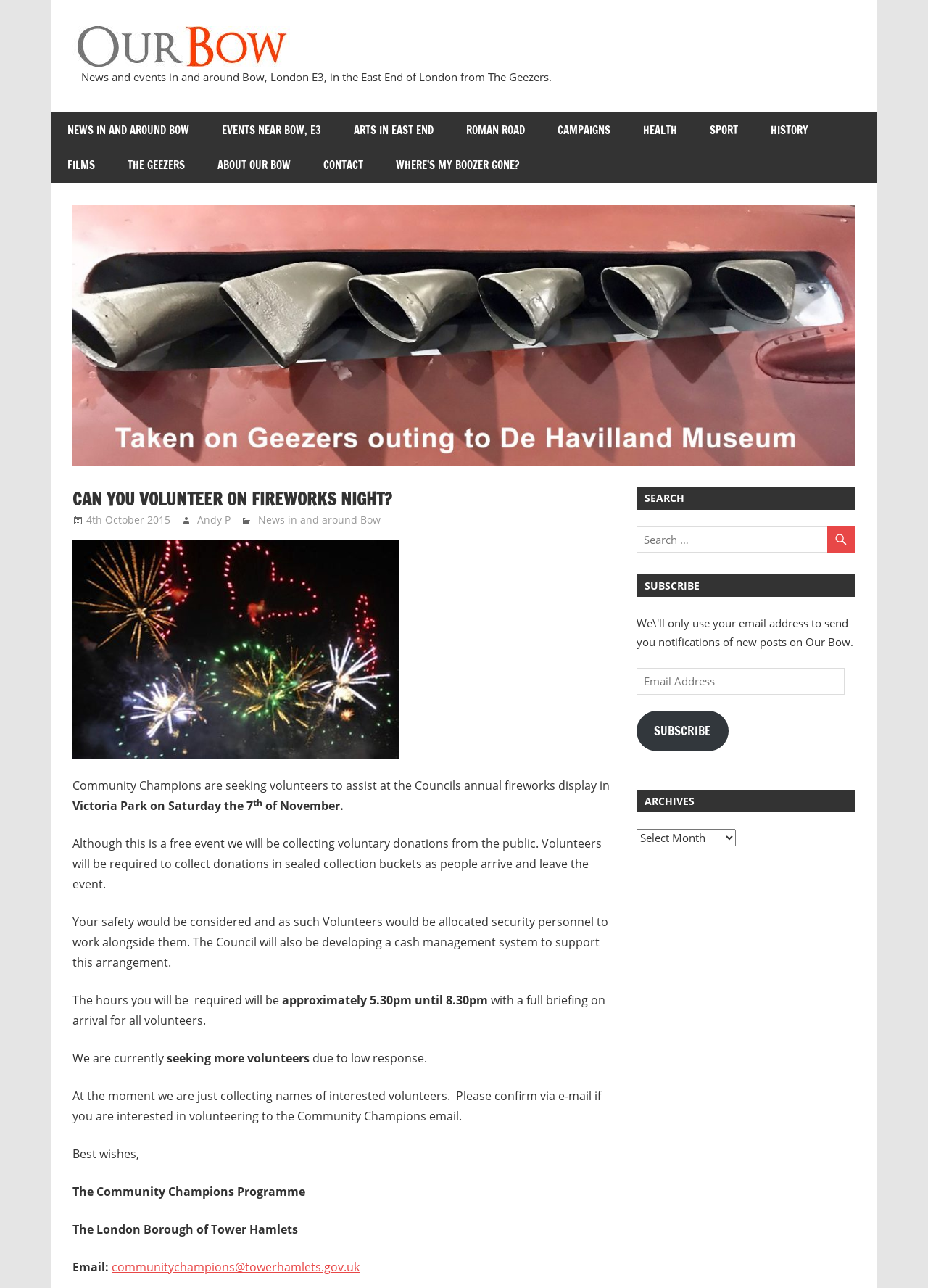How can interested volunteers confirm their interest?
Use the information from the image to give a detailed answer to the question.

The webpage states that interested volunteers should confirm via email to the Community Champions email, as mentioned in the static text elements.